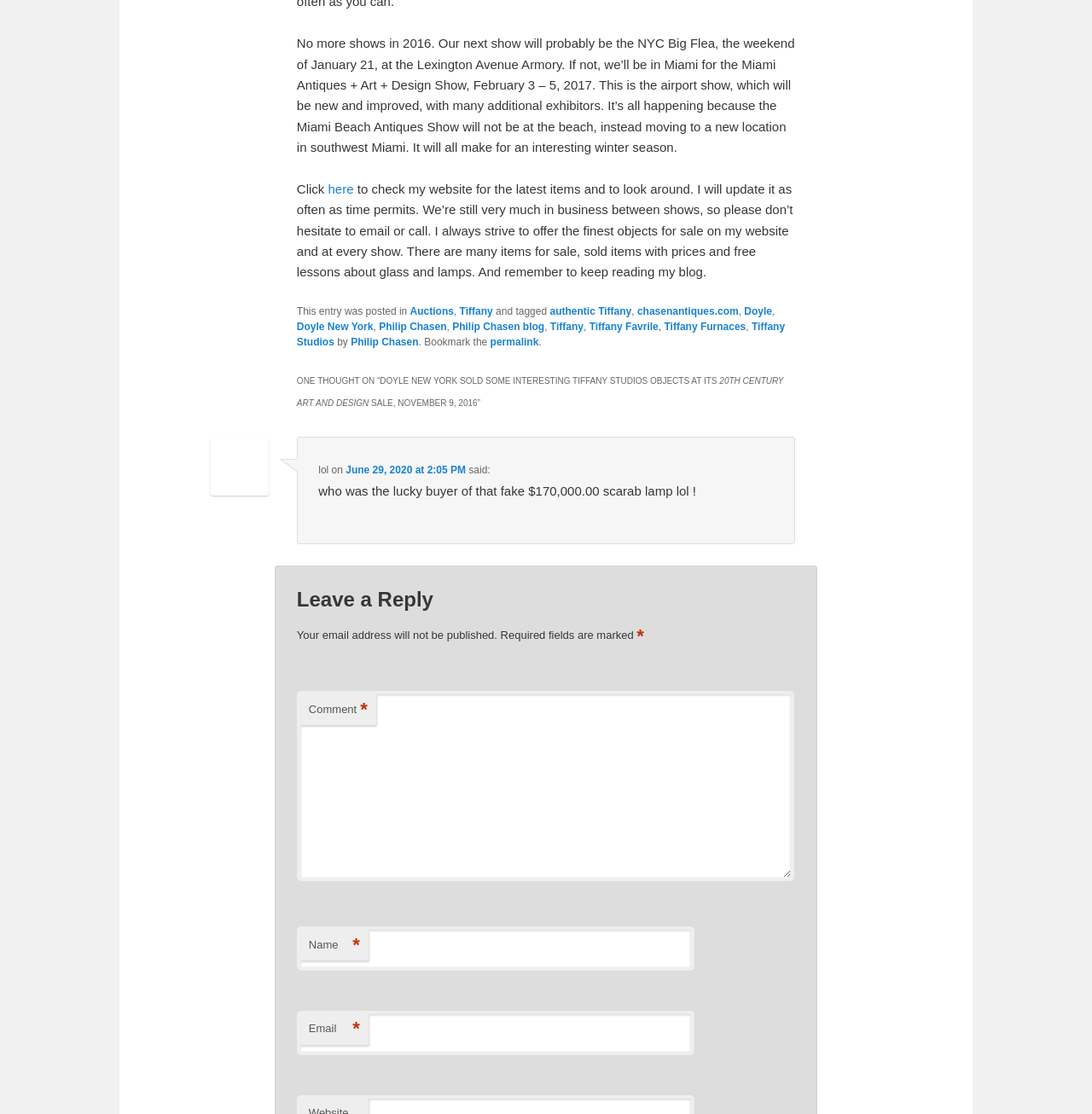What is the next show mentioned in the text?
Based on the screenshot, answer the question with a single word or phrase.

NYC Big Flea